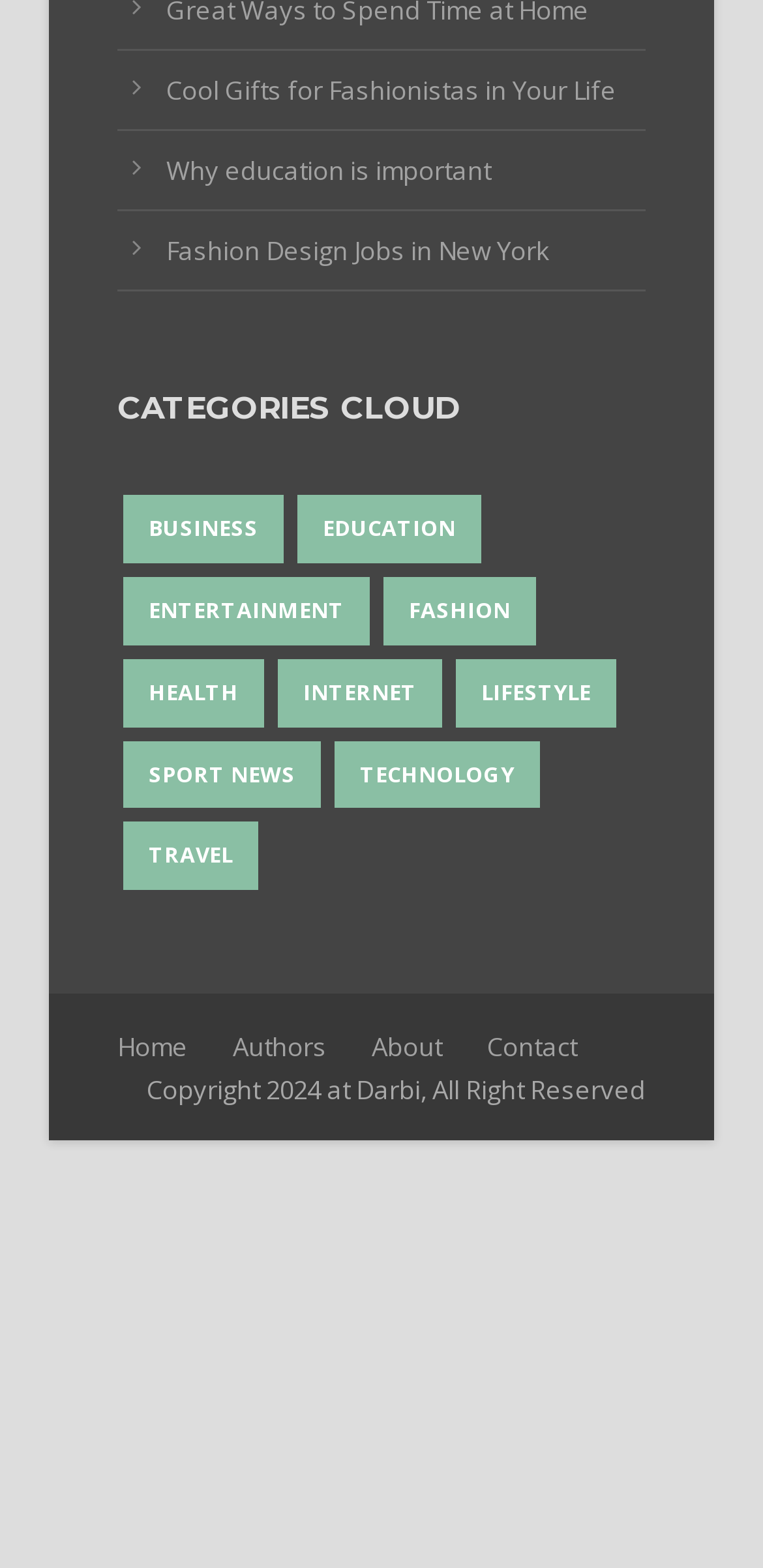How many main categories are there?
Kindly answer the question with as much detail as you can.

By counting the links under the 'CATEGORIES CLOUD' heading, I can see that there are 12 main categories, including BUSINESS, EDUCATION, ENTERTAINMENT, FASHION, and more.